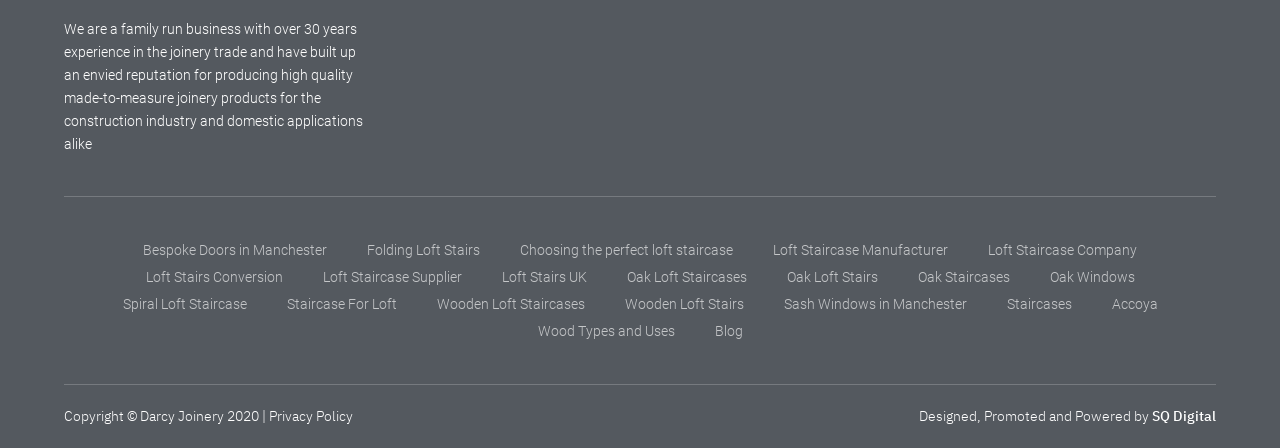From the image, can you give a detailed response to the question below:
What is the company's reputation?

According to the static text at the top of the webpage, the company has 'built up an envied reputation for producing high quality made-to-measure joinery products'.